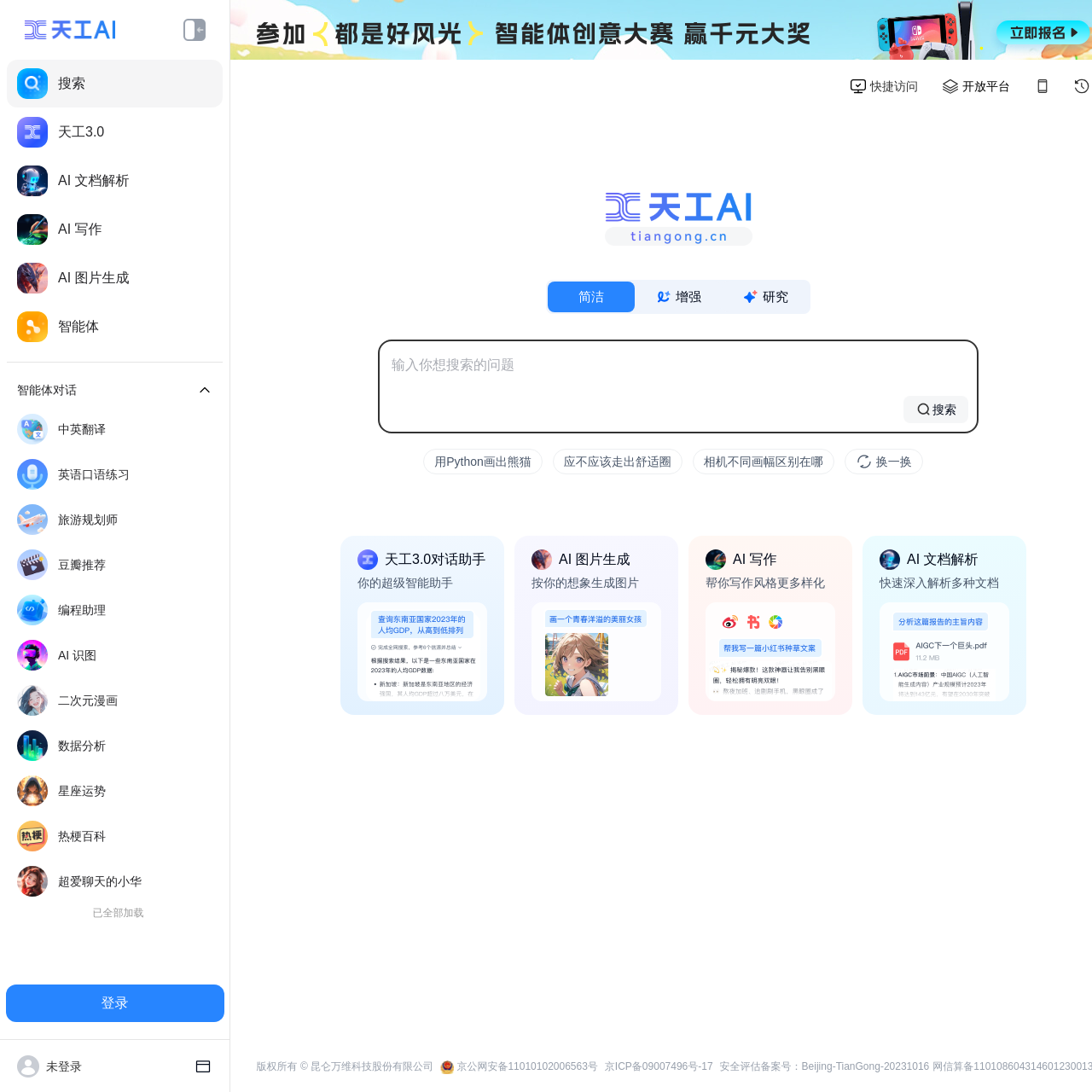For the element described, predict the bounding box coordinates as (top-left x, top-left y, bottom-right x, bottom-right y). All values should be between 0 and 1. Element description: parent_node: Name * name="author"

None